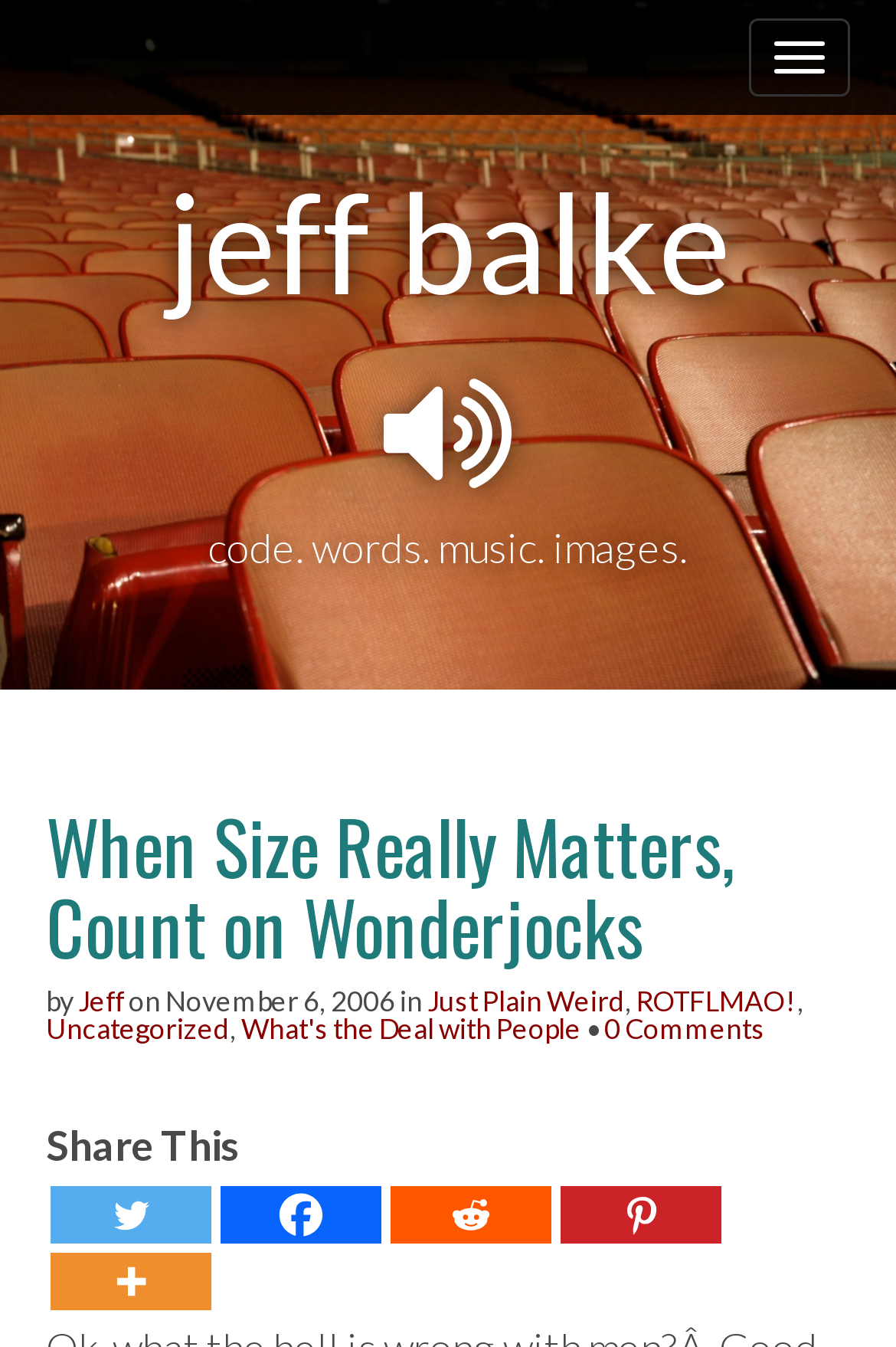Given the element description "🔍", identify the bounding box of the corresponding UI element.

None